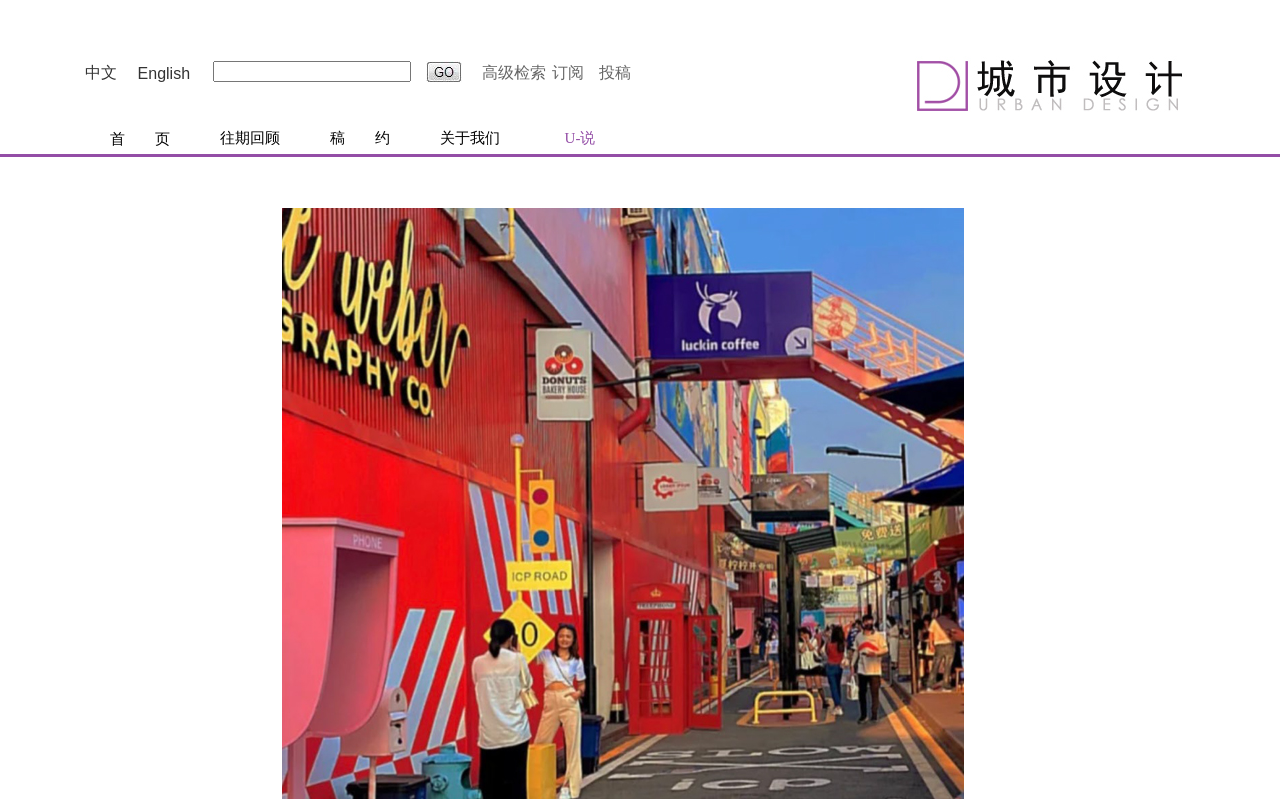Locate the bounding box coordinates of the area where you should click to accomplish the instruction: "Go to the homepage".

[0.066, 0.15, 0.152, 0.196]